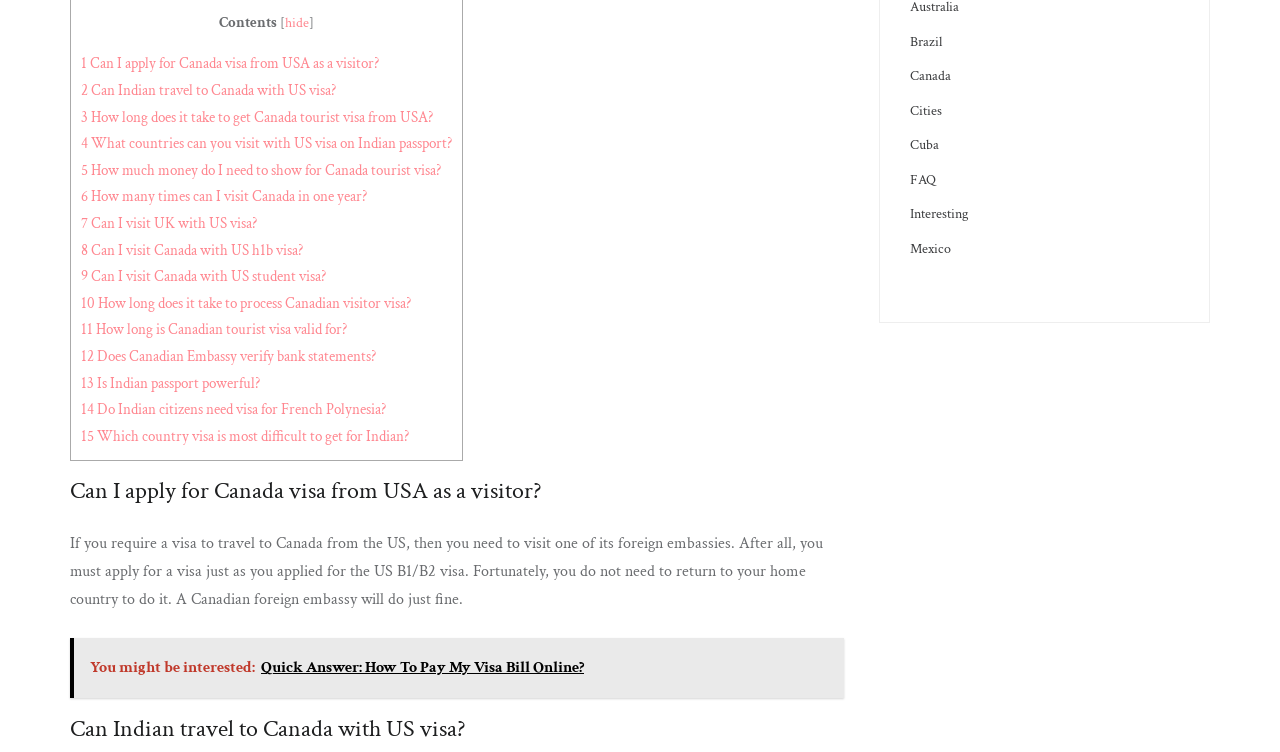Please determine the bounding box coordinates of the element to click on in order to accomplish the following task: "Visit the 'Canada' page". Ensure the coordinates are four float numbers ranging from 0 to 1, i.e., [left, top, right, bottom].

[0.711, 0.089, 0.743, 0.113]